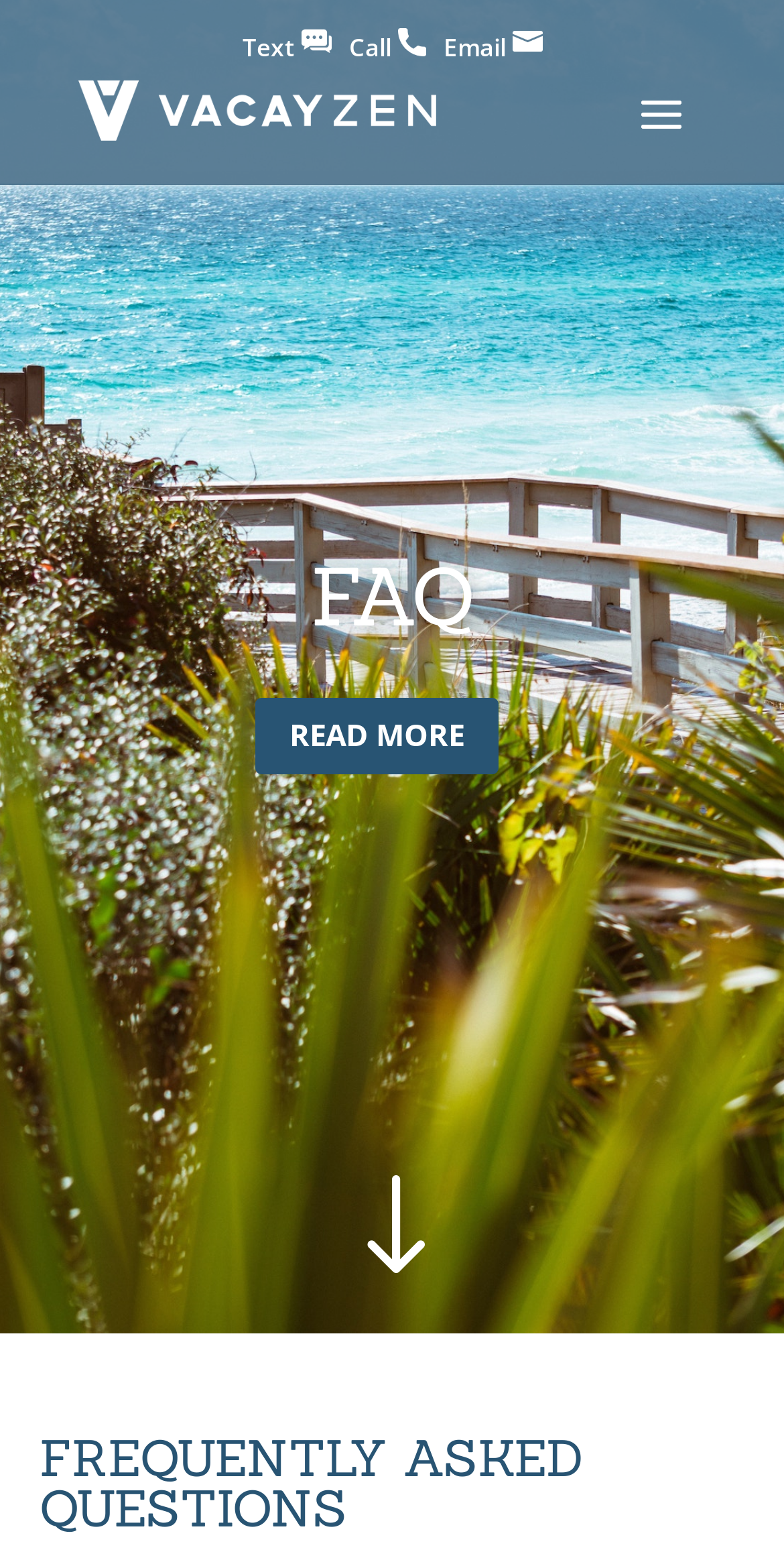How many main sections are on the webpage?
Answer with a single word or phrase, using the screenshot for reference.

Two